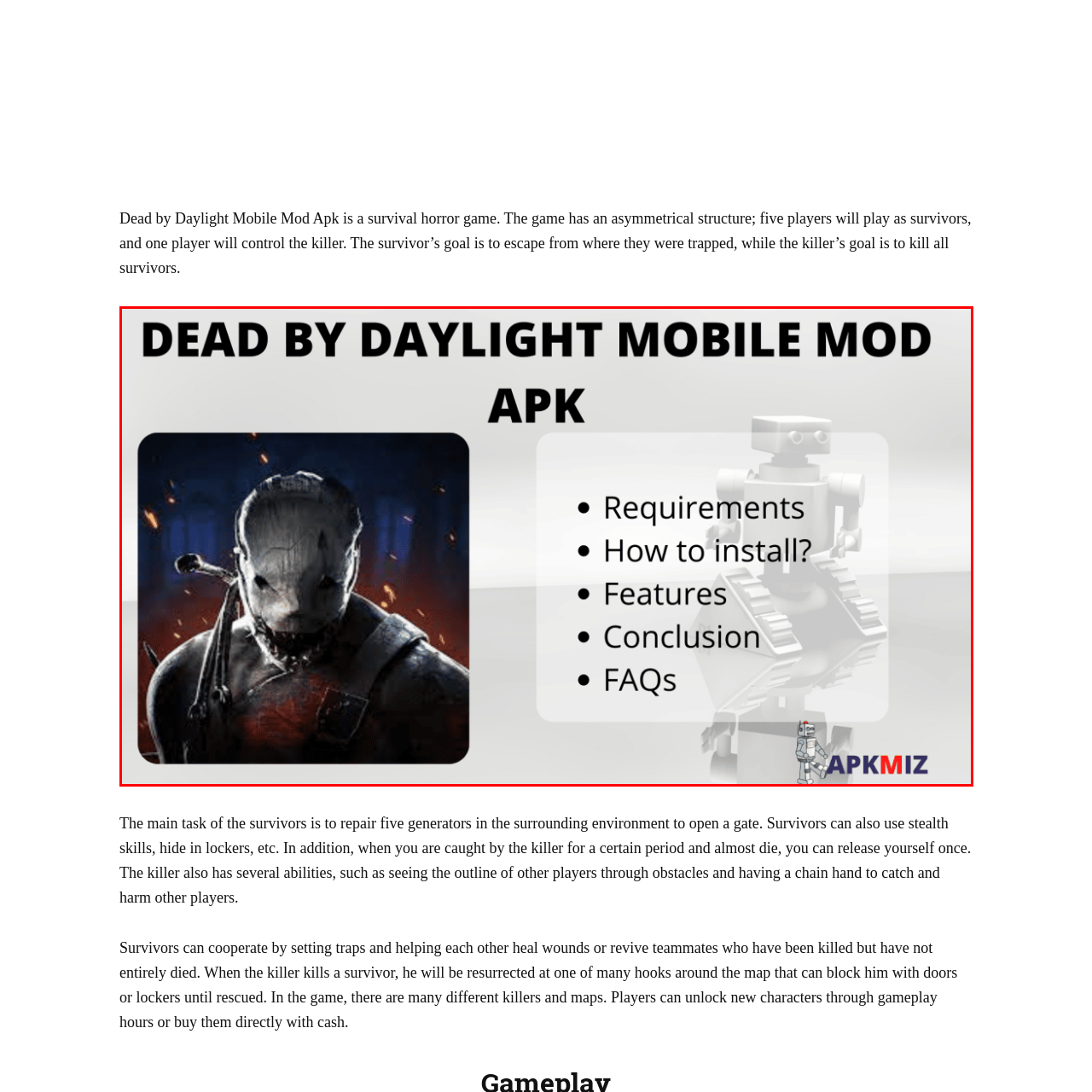Give an in-depth description of the scene depicted in the red-outlined box.

The image showcases the logo for "Dead by Daylight Mobile Mod Apk," a survival horror game where players experience an asymmetrical gameplay structure. On the left, the artwork features a terrifying killer character, emphasizing the game's dark atmosphere and theme. To the right, key sections are outlined, including "Requirements," "How to install?," "Features," "Conclusion," and "FAQs," guiding players through essential information about the mod. The design is visually striking, combining horror elements with practicality, ideal for engaging potential players and providing necessary details for installation and gameplay insights.